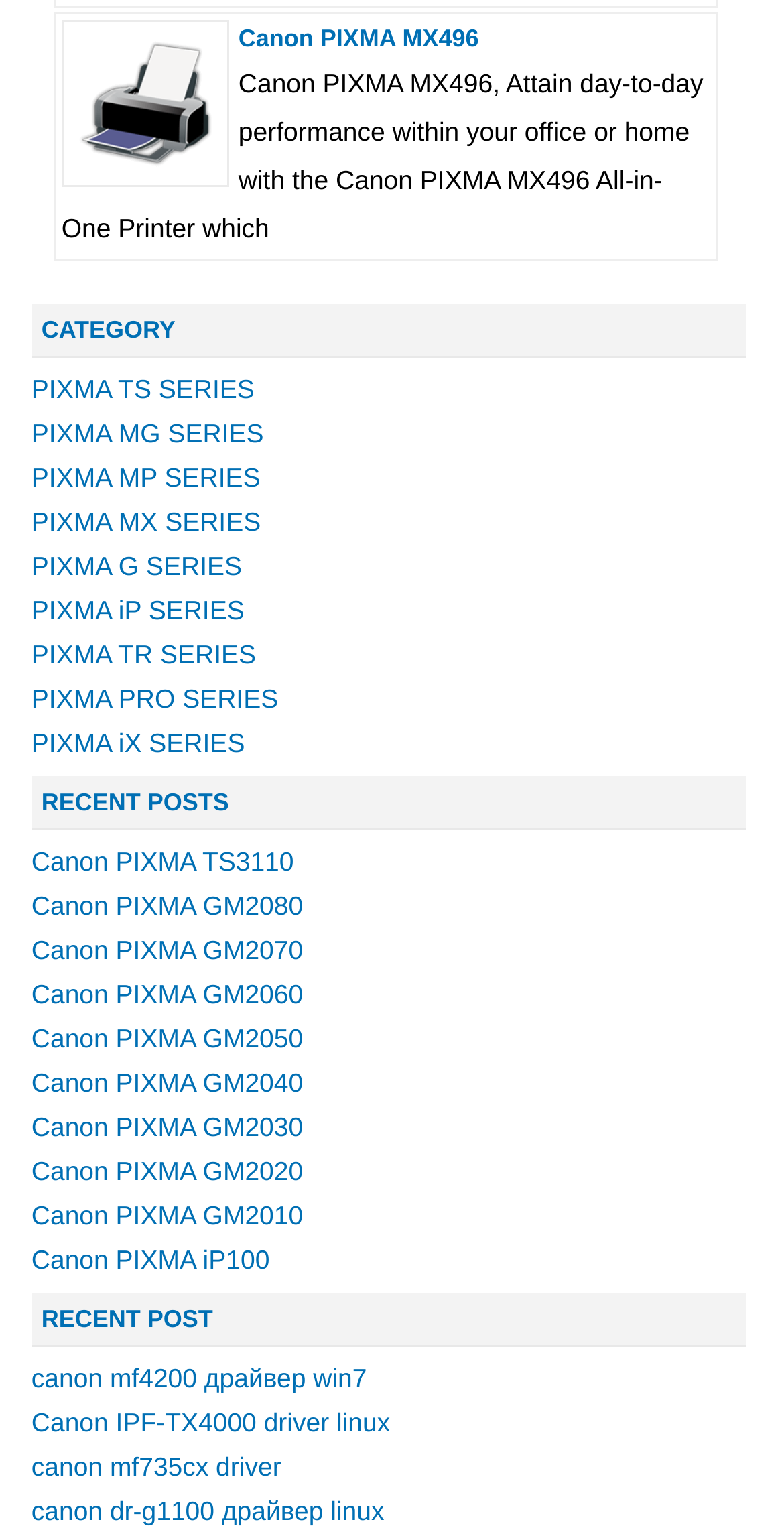Find the bounding box coordinates for the area you need to click to carry out the instruction: "Read about Canon PIXMA TS3110". The coordinates should be four float numbers between 0 and 1, indicated as [left, top, right, bottom].

[0.04, 0.55, 0.375, 0.569]